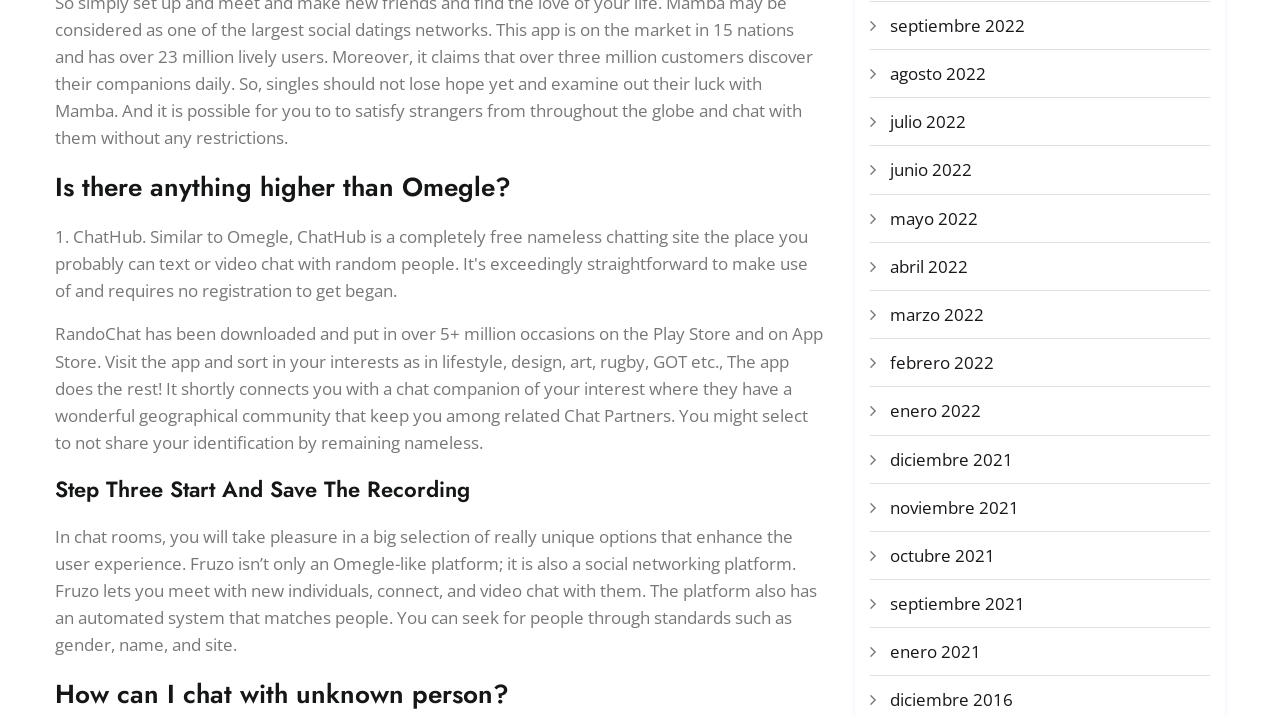Please identify the bounding box coordinates of the element I need to click to follow this instruction: "Click the 'septiembre 2022' link".

[0.695, 0.019, 0.801, 0.052]